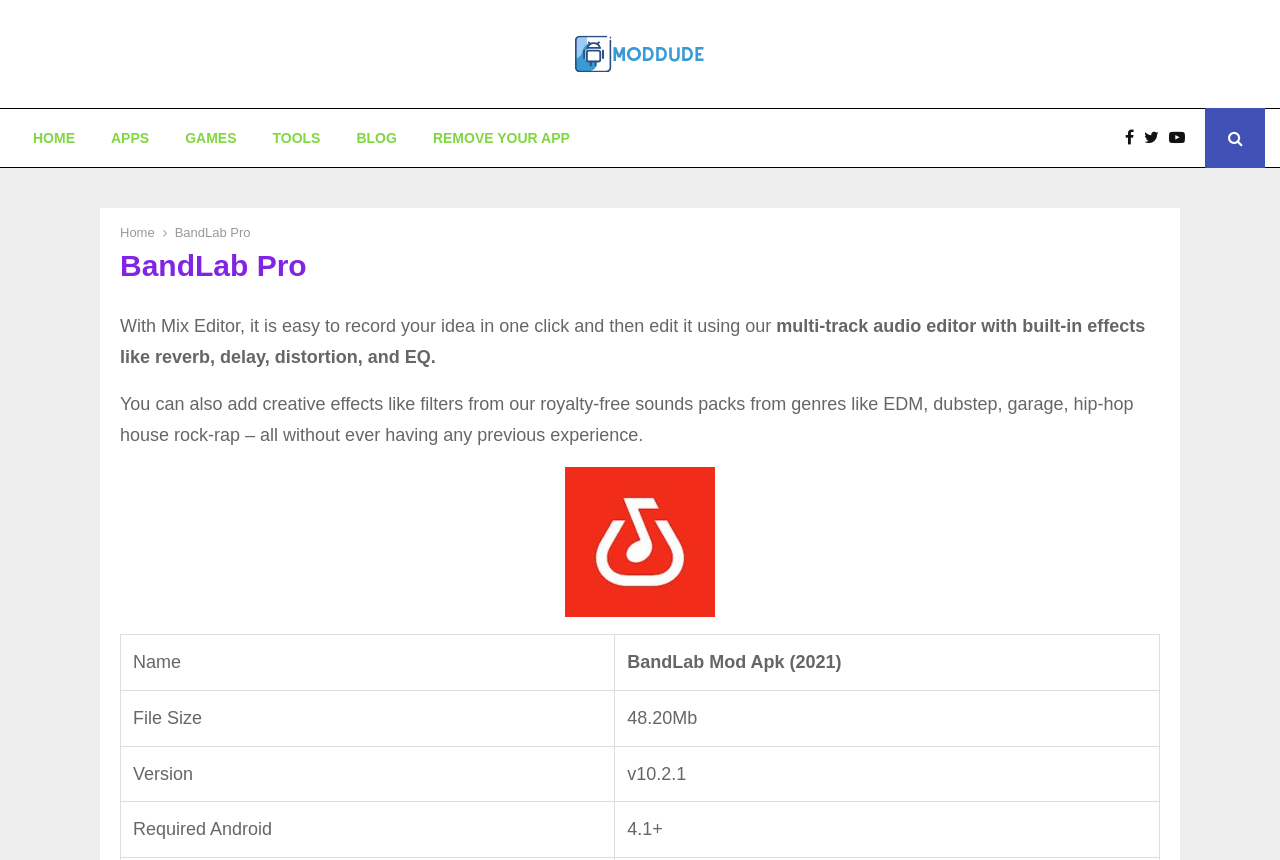Convey a detailed summary of the webpage, mentioning all key elements.

The webpage appears to be a profile or landing page for a music-related application or service called BandLab Pro, with a focus on music editing and creation. At the top of the page, there is a heading with the text "ModDude" accompanied by an image, and a navigation menu with links to "HOME", "APPS", "GAMES", "TOOLS", "BLOG", and "REMOVE YOUR APP". 

To the right of the navigation menu, there are several social media links represented by icons. Below the navigation menu, there is a prominent header with the text "BandLab Pro", followed by a brief description of the service, which mentions the ability to record and edit audio with built-in effects. 

This description is divided into three paragraphs, with the first two paragraphs describing the features of the service and the third paragraph highlighting the ease of use and availability of royalty-free sounds packs. 

Below the description, there is an image with the text "Bandlab Premium APK (2021)". This is followed by a table or grid with four rows, each containing two columns with labels and values. The labels are "Name", "File Size", "Version", and "Required Android", and the values are "BandLab Mod Apk (2021)", "48.20Mb", "v10.2.1", and "4.1+", respectively.